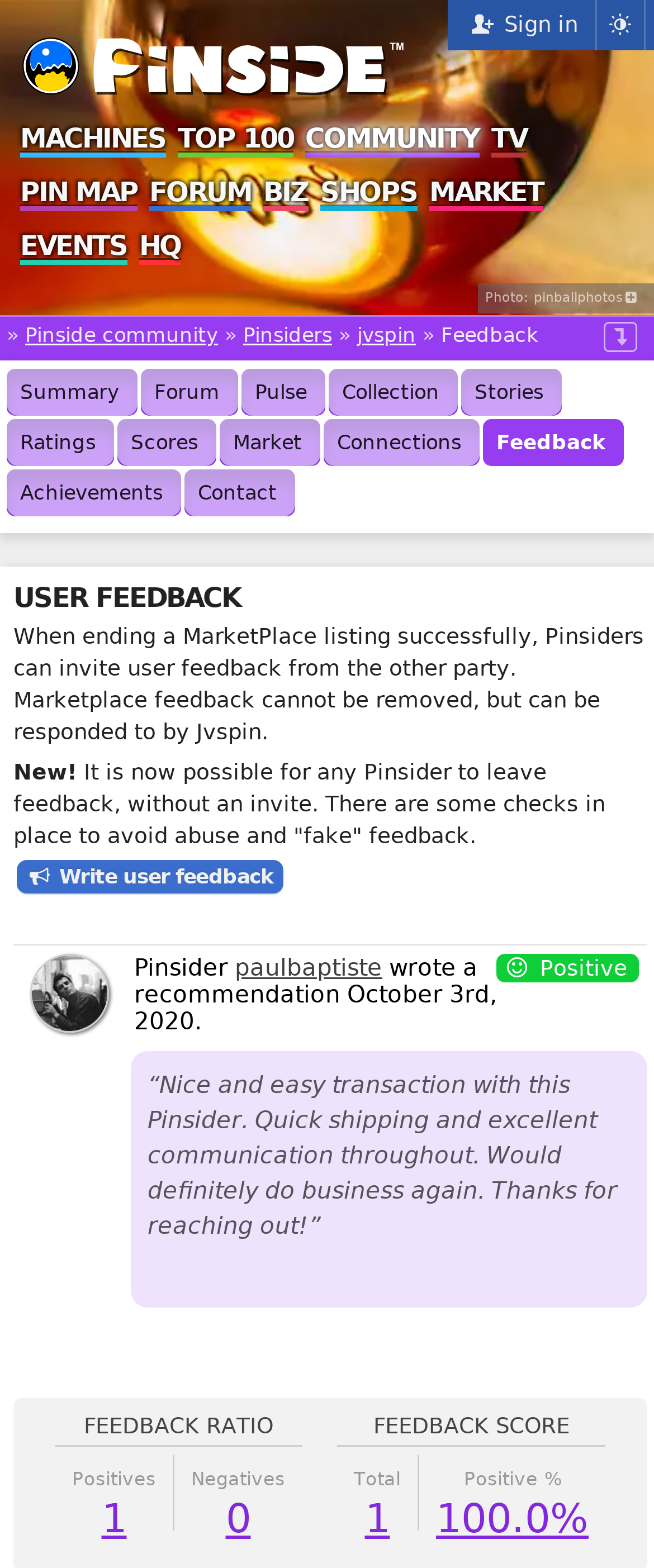Can you specify the bounding box coordinates for the region that should be clicked to fulfill this instruction: "Sign in".

[0.709, 0.007, 0.897, 0.024]